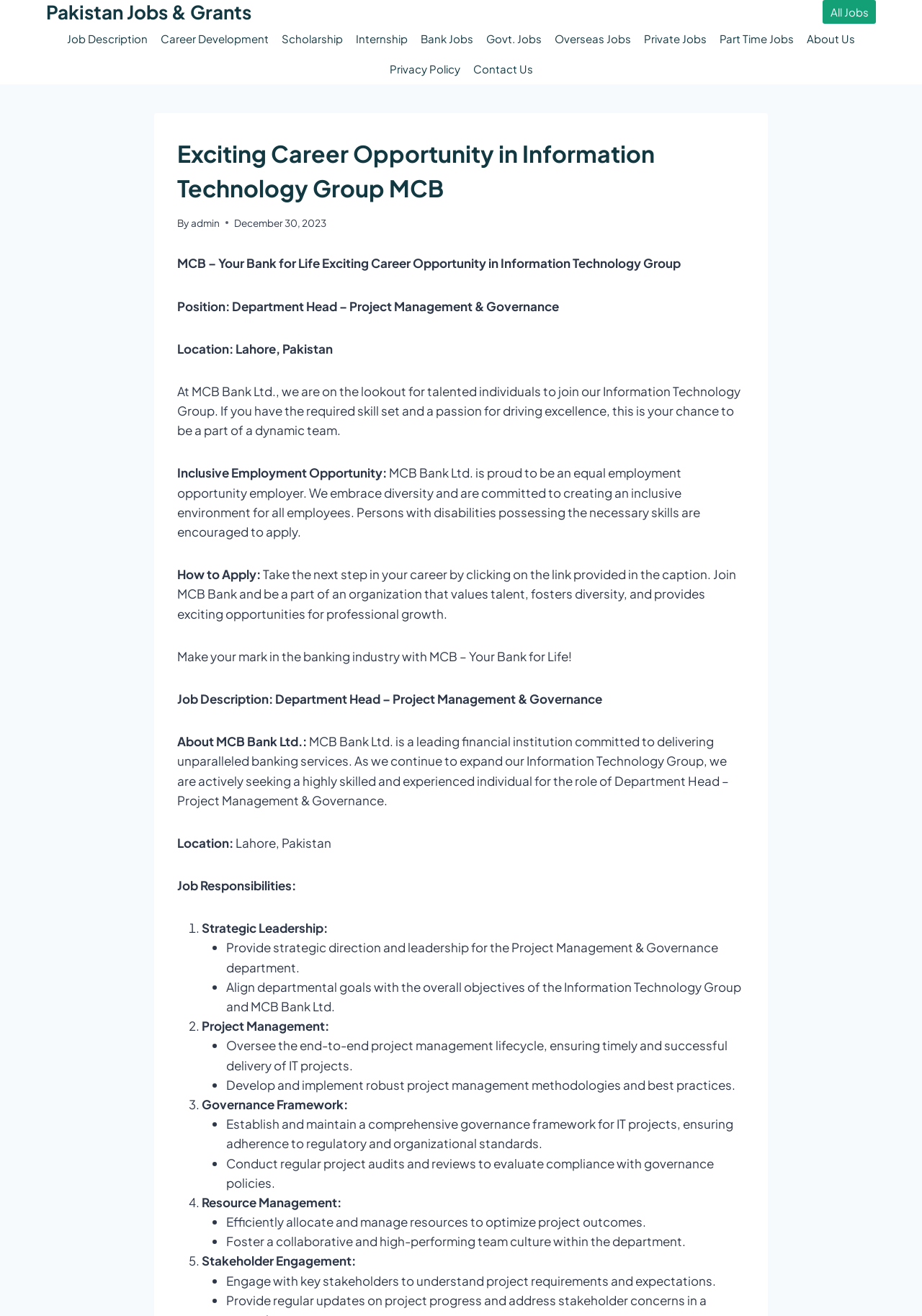Determine the bounding box coordinates of the clickable element to achieve the following action: 'Click on the 'admin' link'. Provide the coordinates as four float values between 0 and 1, formatted as [left, top, right, bottom].

[0.207, 0.165, 0.238, 0.174]